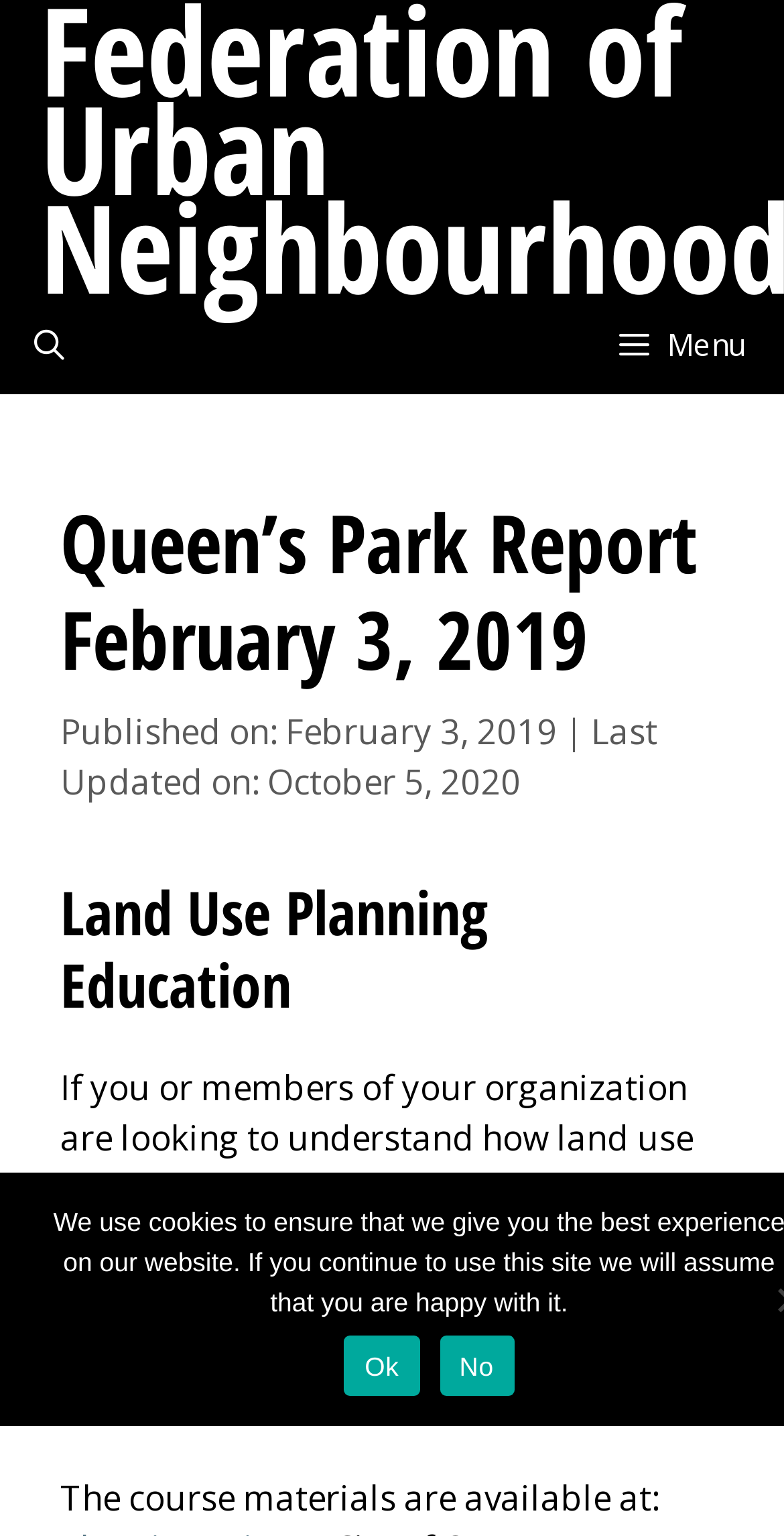Please determine the bounding box of the UI element that matches this description: aria-label="Open Search Bar". The coordinates should be given as (top-left x, top-left y, bottom-right x, bottom-right y), with all values between 0 and 1.

[0.0, 0.192, 0.126, 0.257]